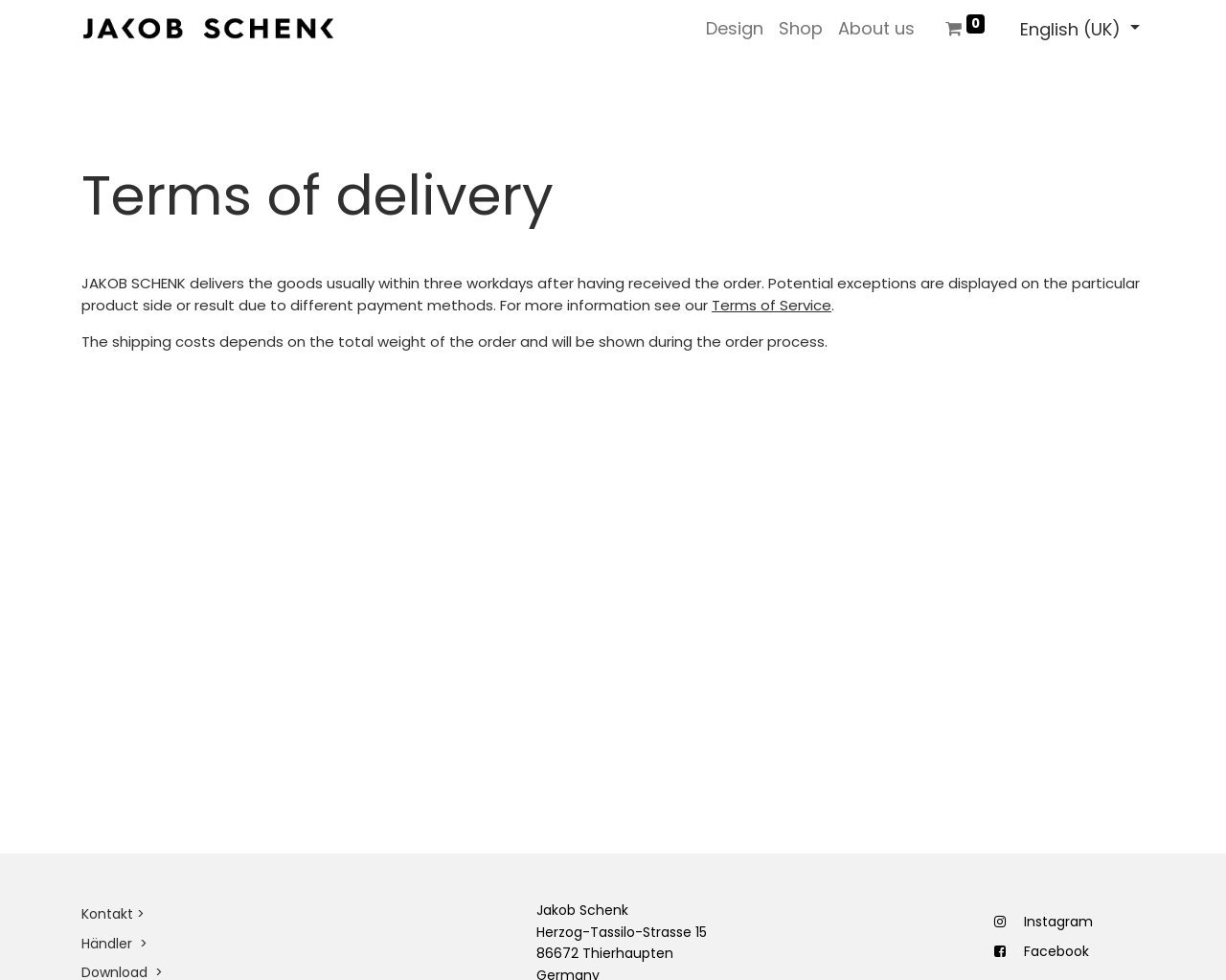Pinpoint the bounding box coordinates for the area that should be clicked to perform the following instruction: "Check the clinic address".

None